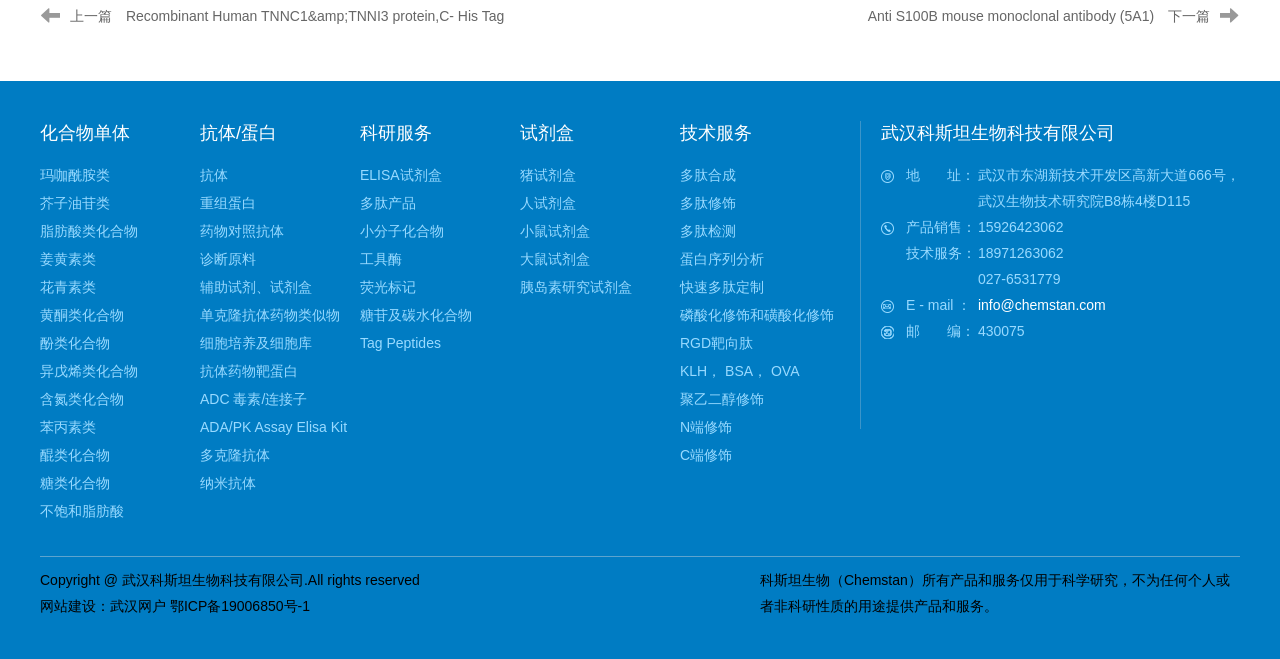Locate the bounding box coordinates of the clickable element to fulfill the following instruction: "View the next page". Provide the coordinates as four float numbers between 0 and 1 in the format [left, top, right, bottom].

[0.909, 0.013, 0.945, 0.037]